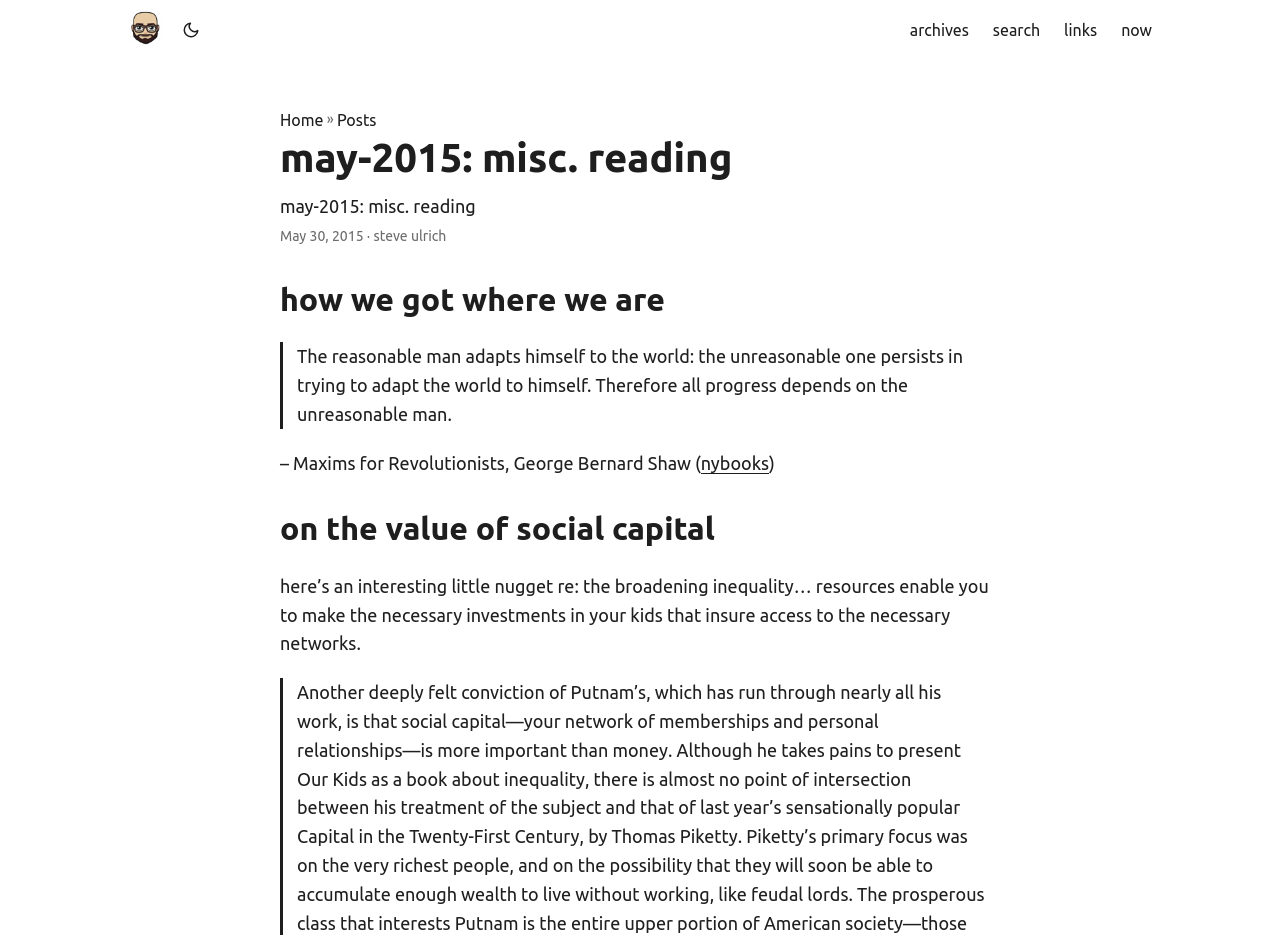Determine the bounding box coordinates of the clickable element to complete this instruction: "go to home page". Provide the coordinates in the format of four float numbers between 0 and 1, [left, top, right, bottom].

[0.219, 0.116, 0.253, 0.143]